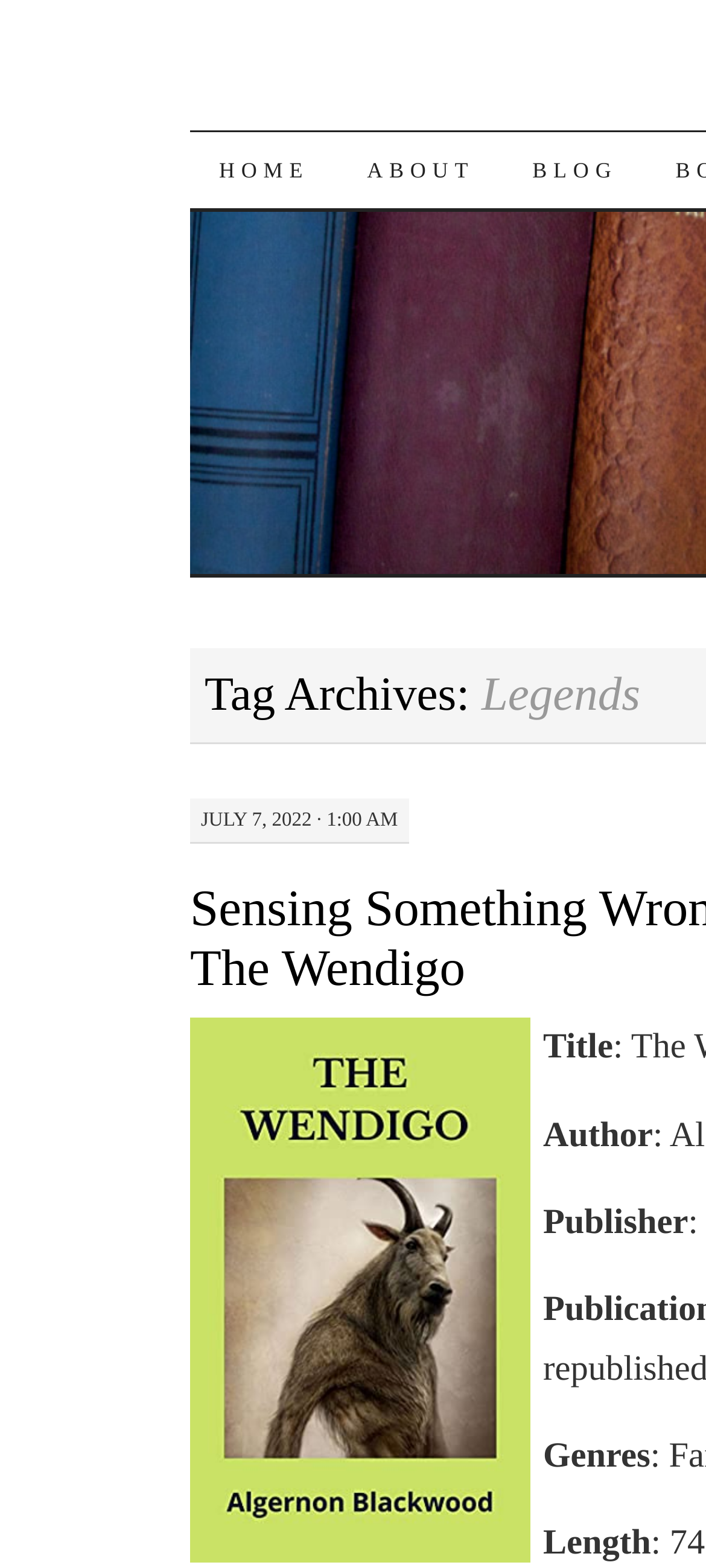What is the publication date of the book?
Based on the image, please offer an in-depth response to the question.

I looked at the entire webpage and did not find any information about the publication date of the book. The 'JULY 7, 2022 · 1:00 AM' text is likely a blog post or article date, not the publication date of the book.